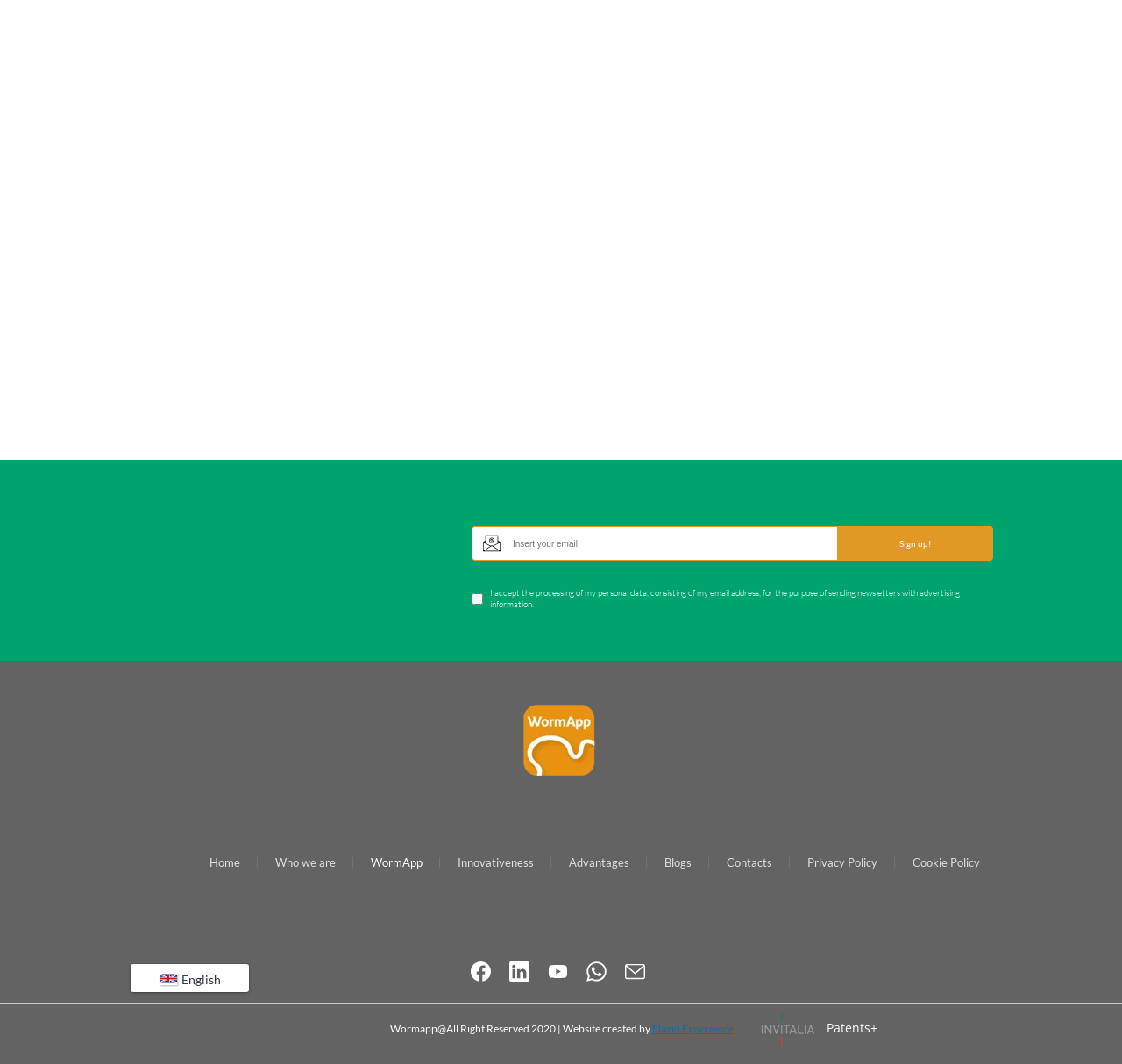What is the name of the company?
Answer with a single word or short phrase according to what you see in the image.

WormApp